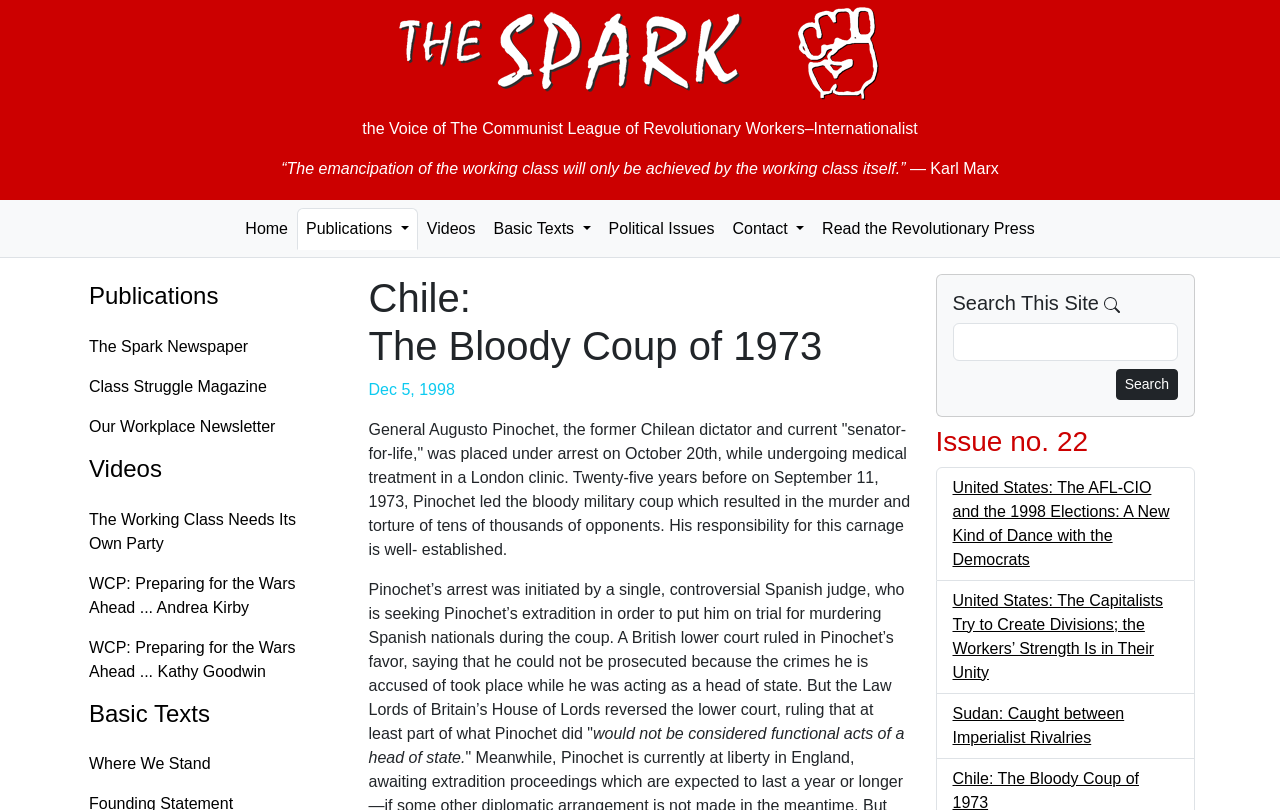Identify and generate the primary title of the webpage.

Chile:
The Bloody Coup of 1973